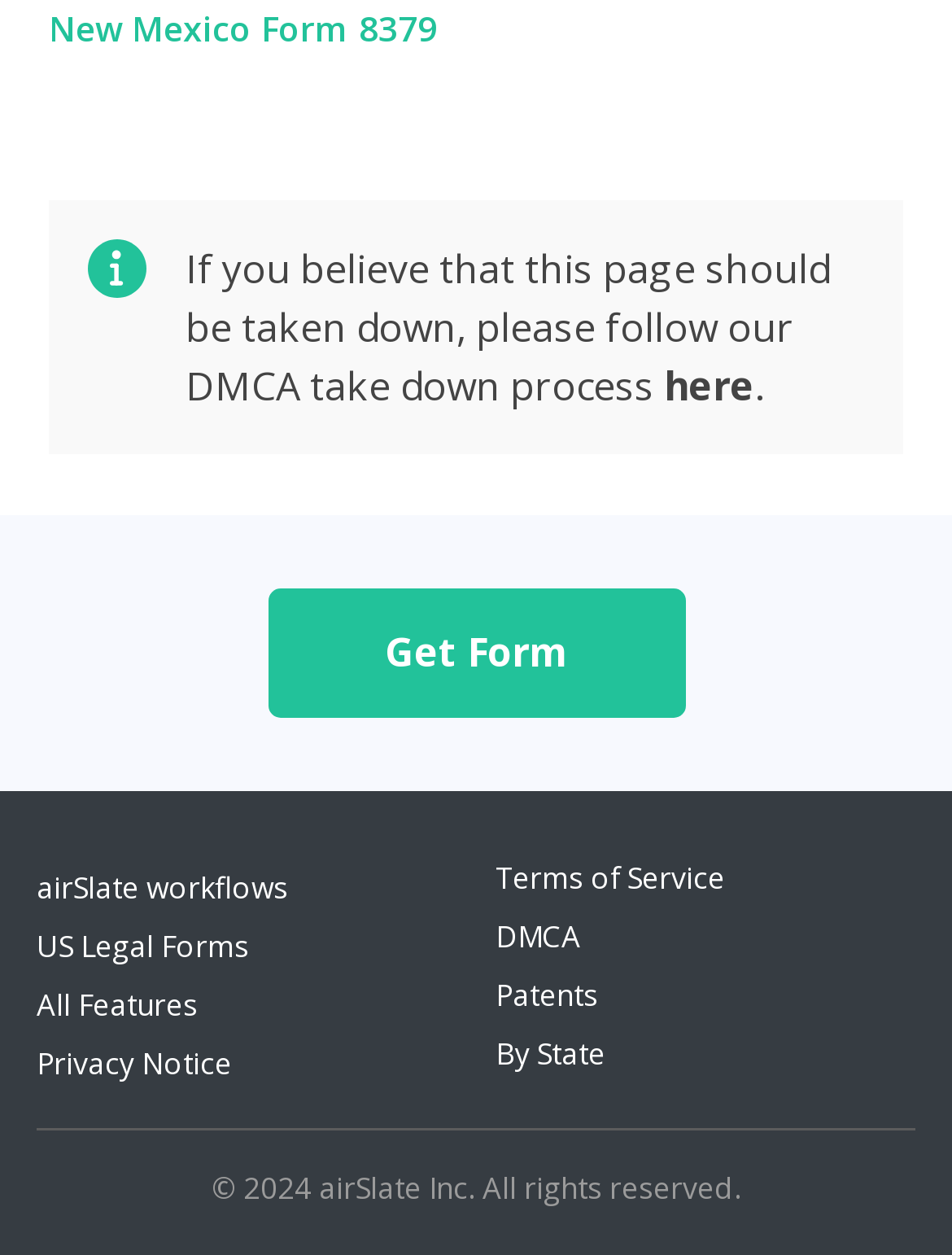What can be done with the 'Get Form' button?
Answer with a single word or phrase, using the screenshot for reference.

Get the form